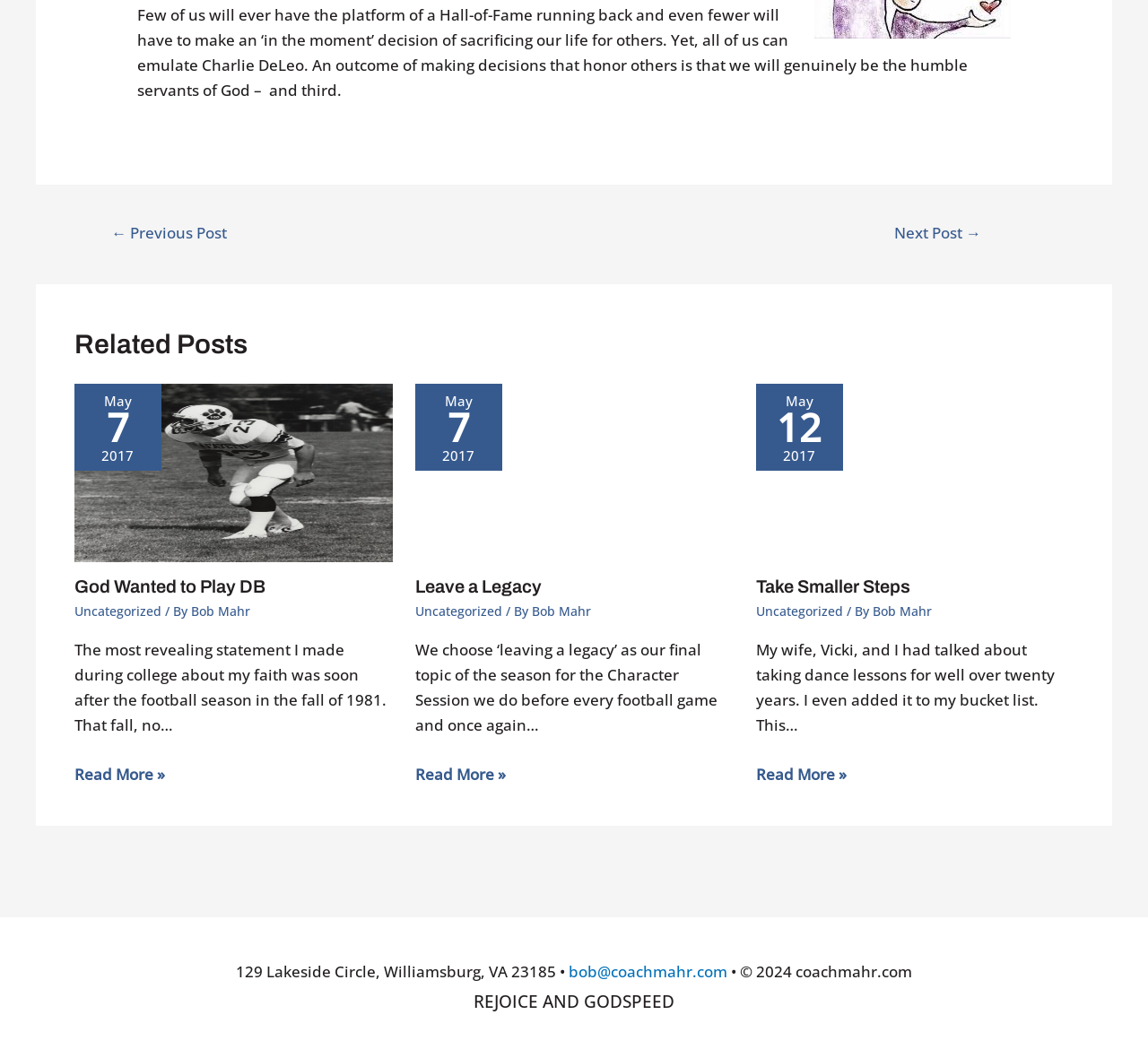Extract the bounding box coordinates for the UI element described as: "Take Smaller Steps".

[0.658, 0.545, 0.793, 0.564]